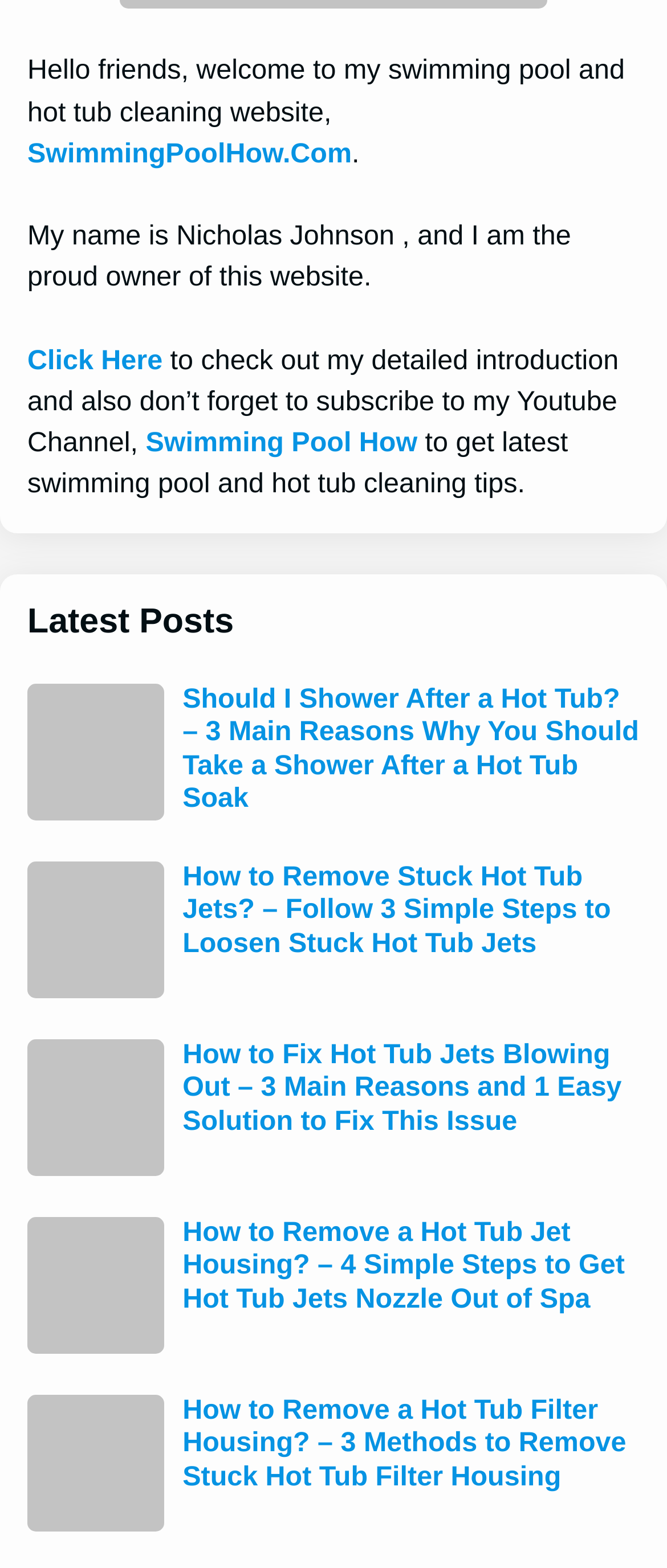Given the element description SwimmingPoolHow.Com, specify the bounding box coordinates of the corresponding UI element in the format (top-left x, top-left y, bottom-right x, bottom-right y). All values must be between 0 and 1.

[0.041, 0.088, 0.527, 0.108]